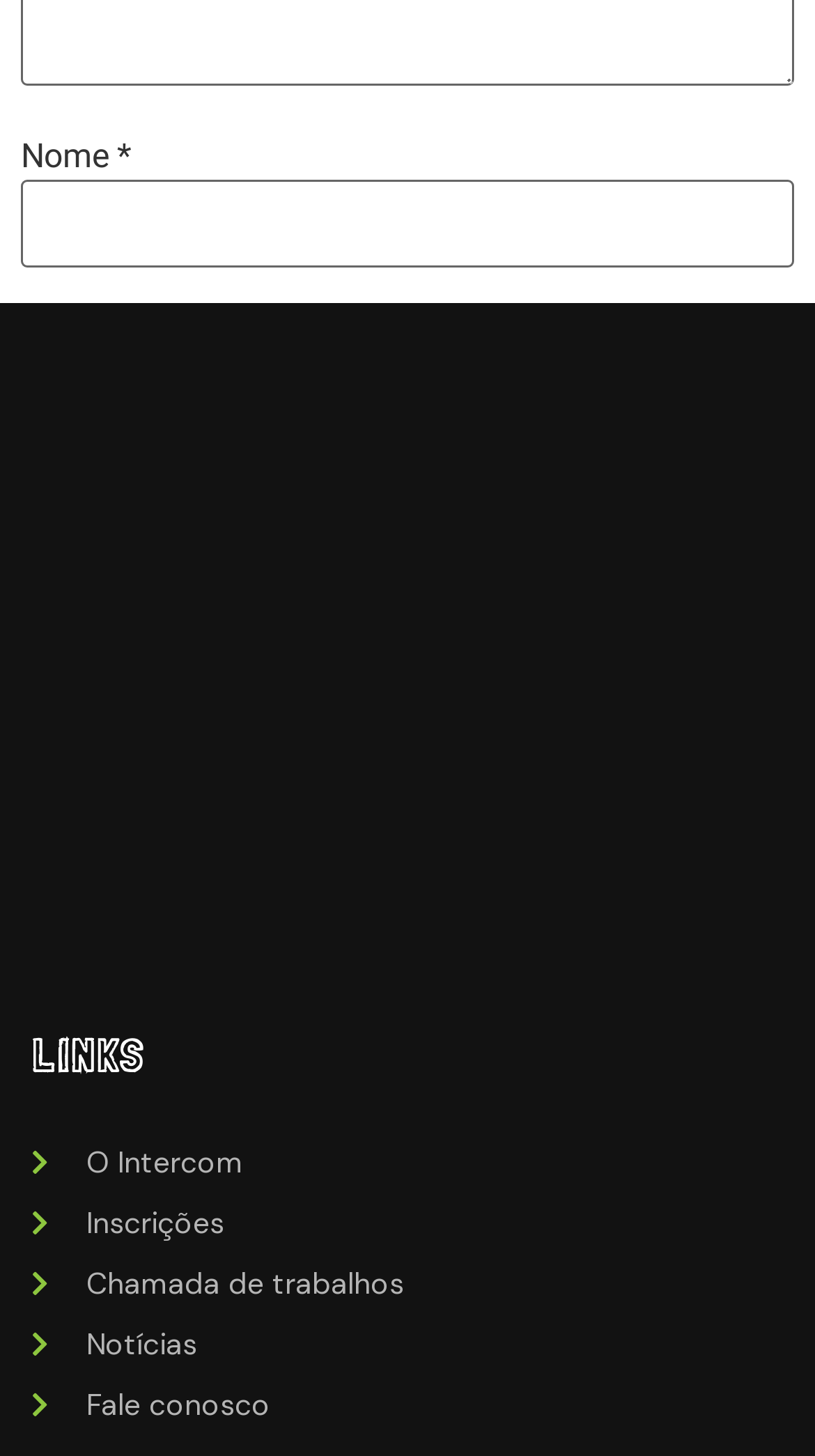Please identify the bounding box coordinates of the clickable region that I should interact with to perform the following instruction: "Click the 'Publicar comentário' button". The coordinates should be expressed as four float numbers between 0 and 1, i.e., [left, top, right, bottom].

[0.026, 0.536, 0.477, 0.597]